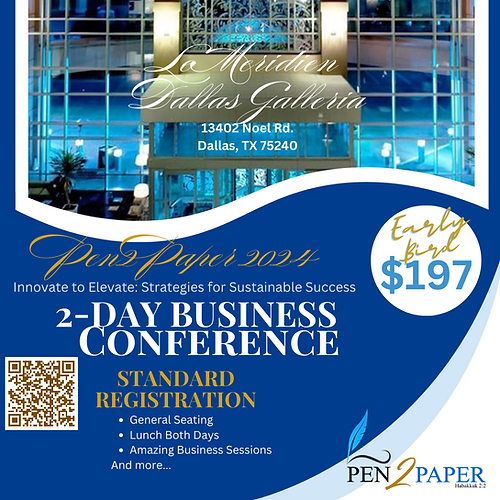What is the purpose of the QR code in the image?
Use the image to give a comprehensive and detailed response to the question.

The QR code is included in the image to provide users with easy access to more information about the 'Pen2Paper 2024' business conference, making the design more user-friendly and convenient.